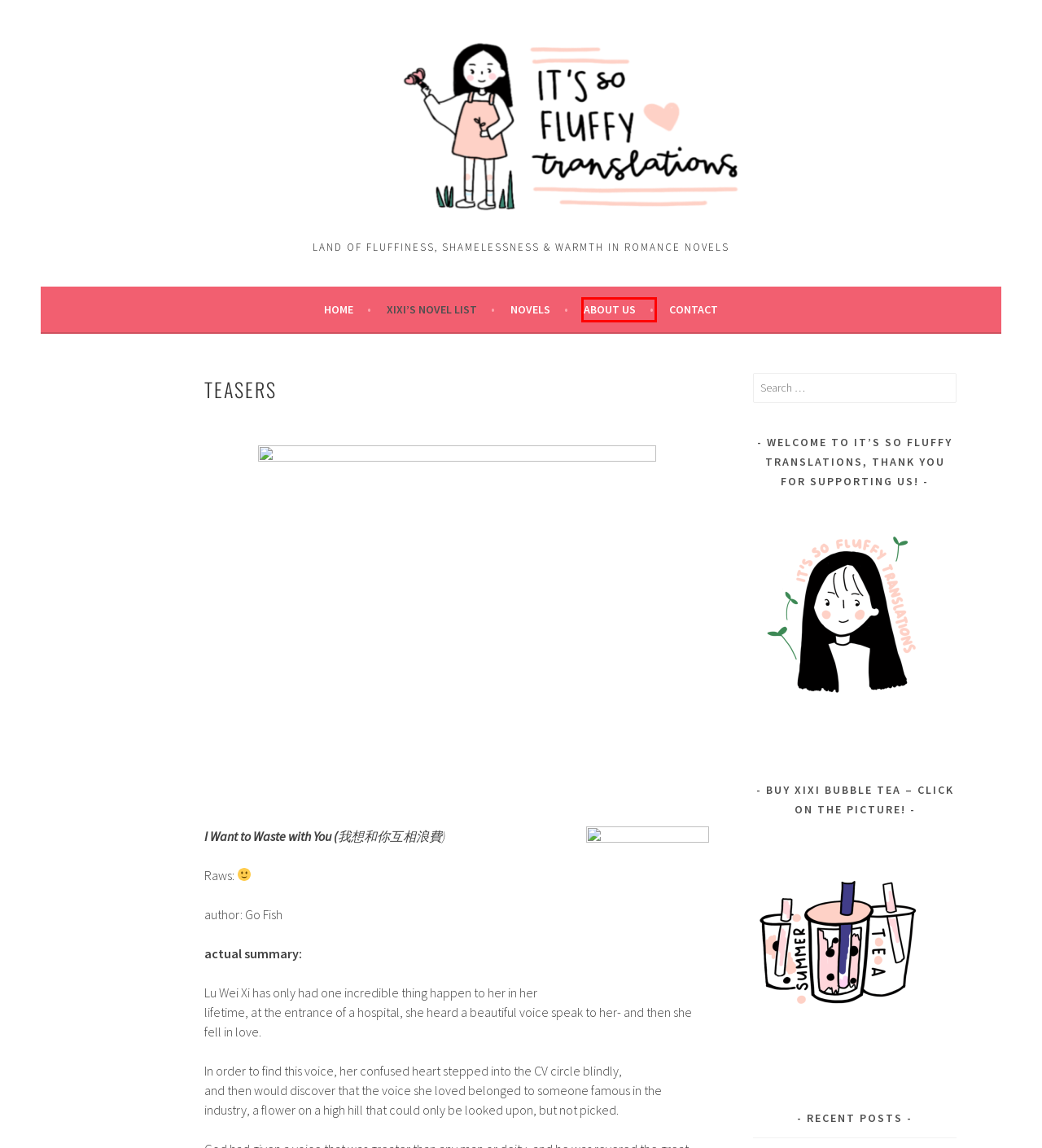With the provided screenshot showing a webpage and a red bounding box, determine which webpage description best fits the new page that appears after clicking the element inside the red box. Here are the options:
A. Chapter 64.2
B. Blog Tool, Publishing Platform, and CMS – WordPress.org
C. Novels
D. About Us
E. Land of fluffiness, shamelessness & warmth in romance novels
F. Log In ‹  — WordPress
G. Contact
H. Italian First Love Diary

D